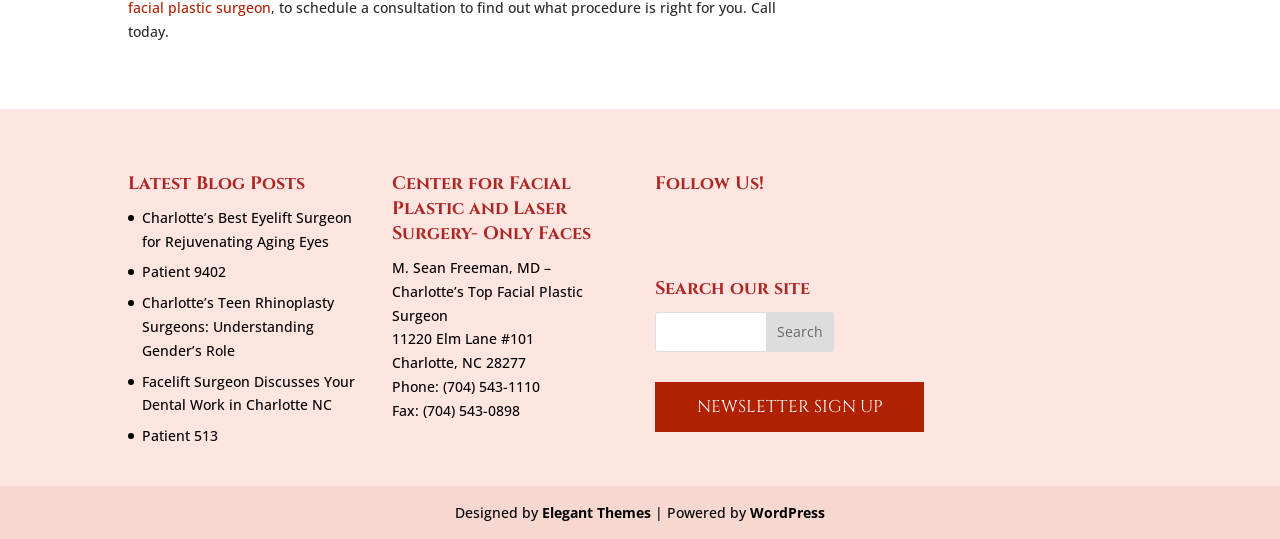What is the name of the facial plastic surgeon?
Look at the screenshot and respond with one word or a short phrase.

M. Sean Freeman, MD